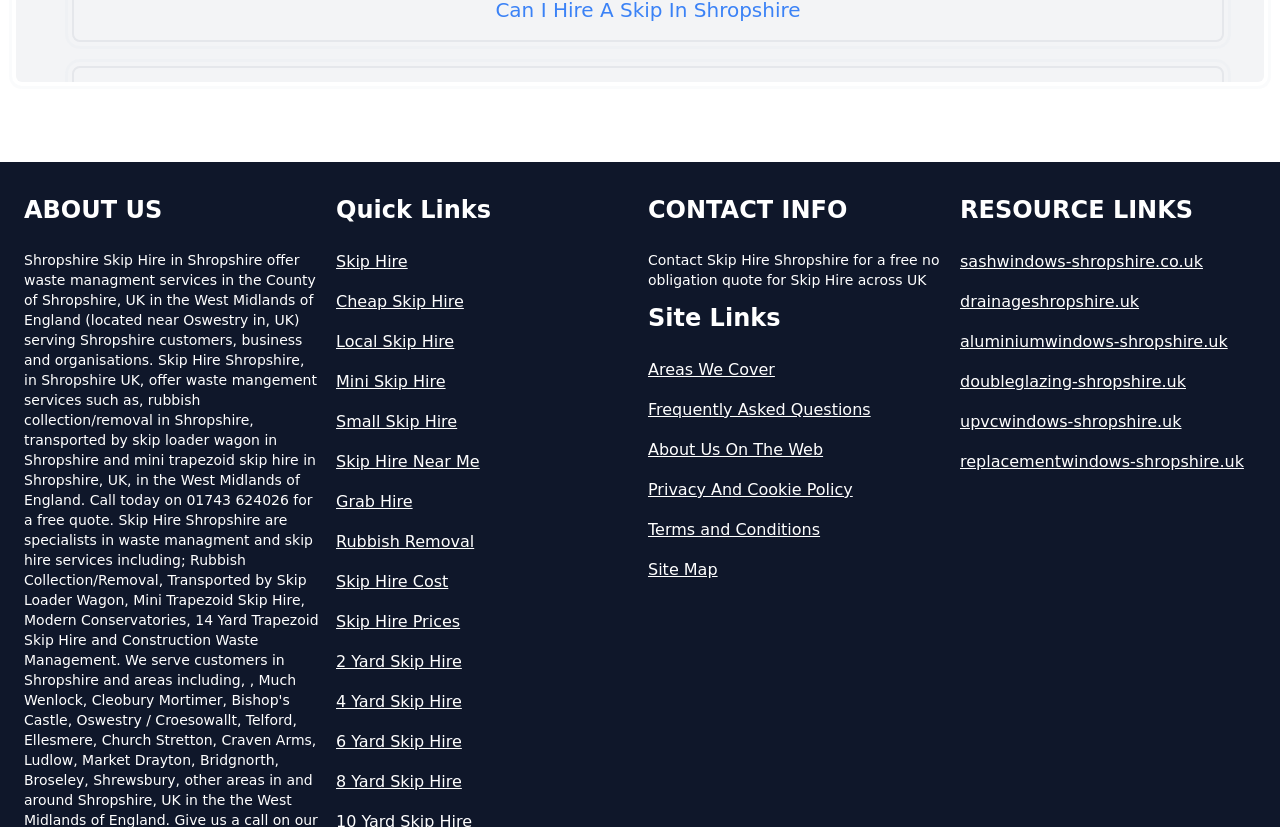From the element description replacementwindows-shropshire.uk, predict the bounding box coordinates of the UI element. The coordinates must be specified in the format (top-left x, top-left y, bottom-right x, bottom-right y) and should be within the 0 to 1 range.

[0.75, 0.544, 0.981, 0.573]